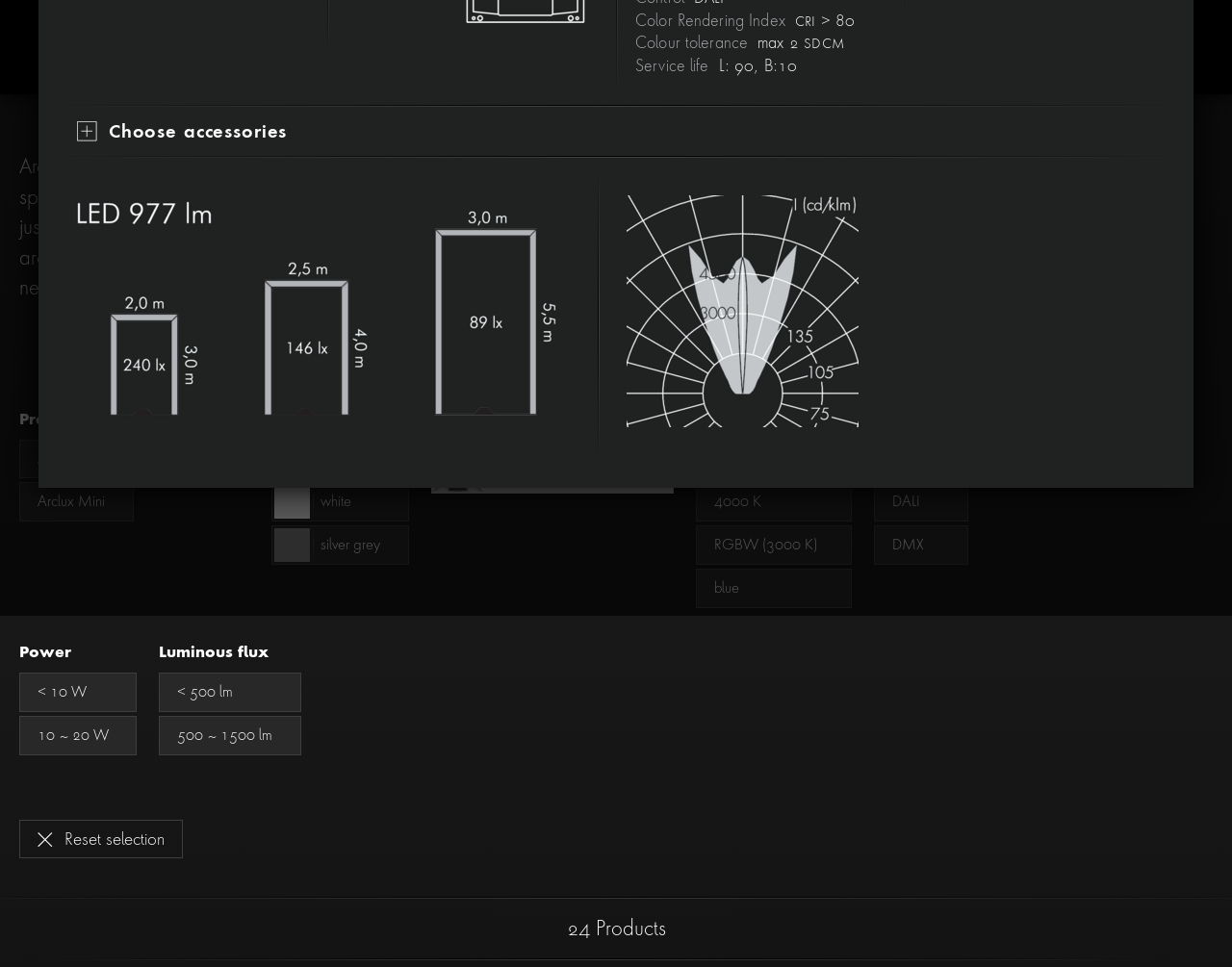Identify the bounding box coordinates for the UI element described as: "3000 K".

[0.565, 0.454, 0.691, 0.495]